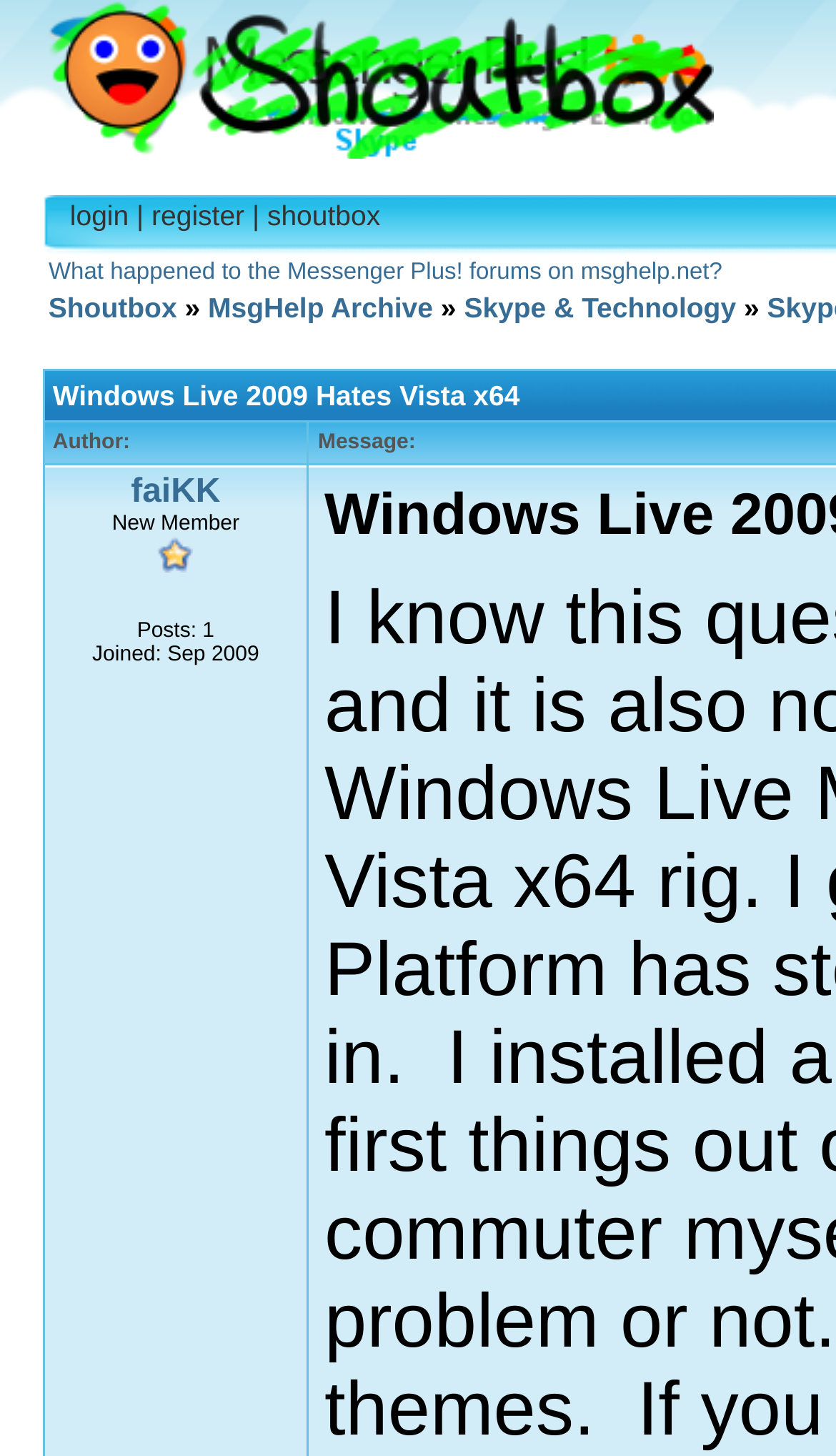How many links are in the shoutbox section? Based on the screenshot, please respond with a single word or phrase.

3